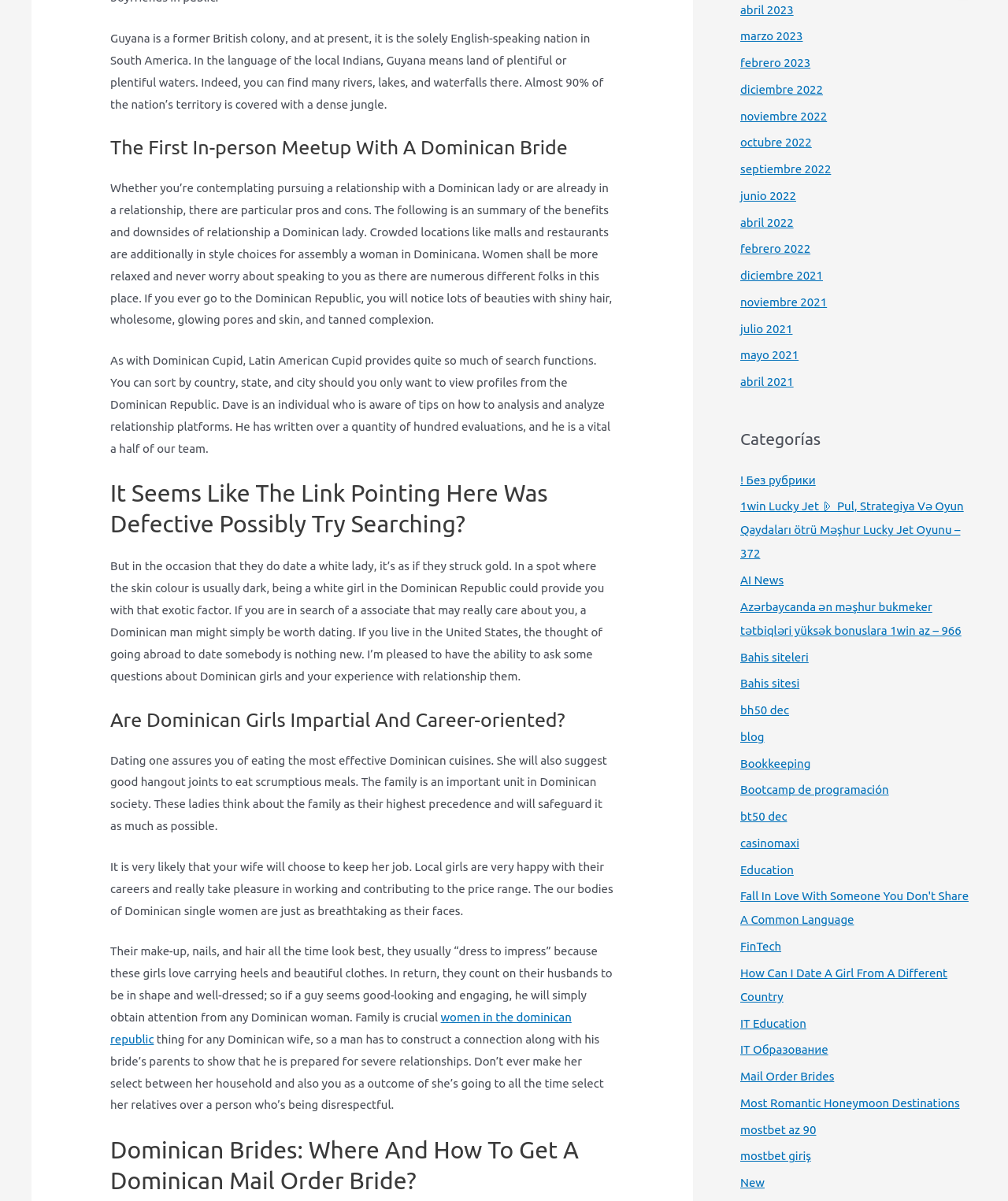Please locate the bounding box coordinates of the element that should be clicked to achieve the given instruction: "View the blog".

[0.734, 0.608, 0.758, 0.619]